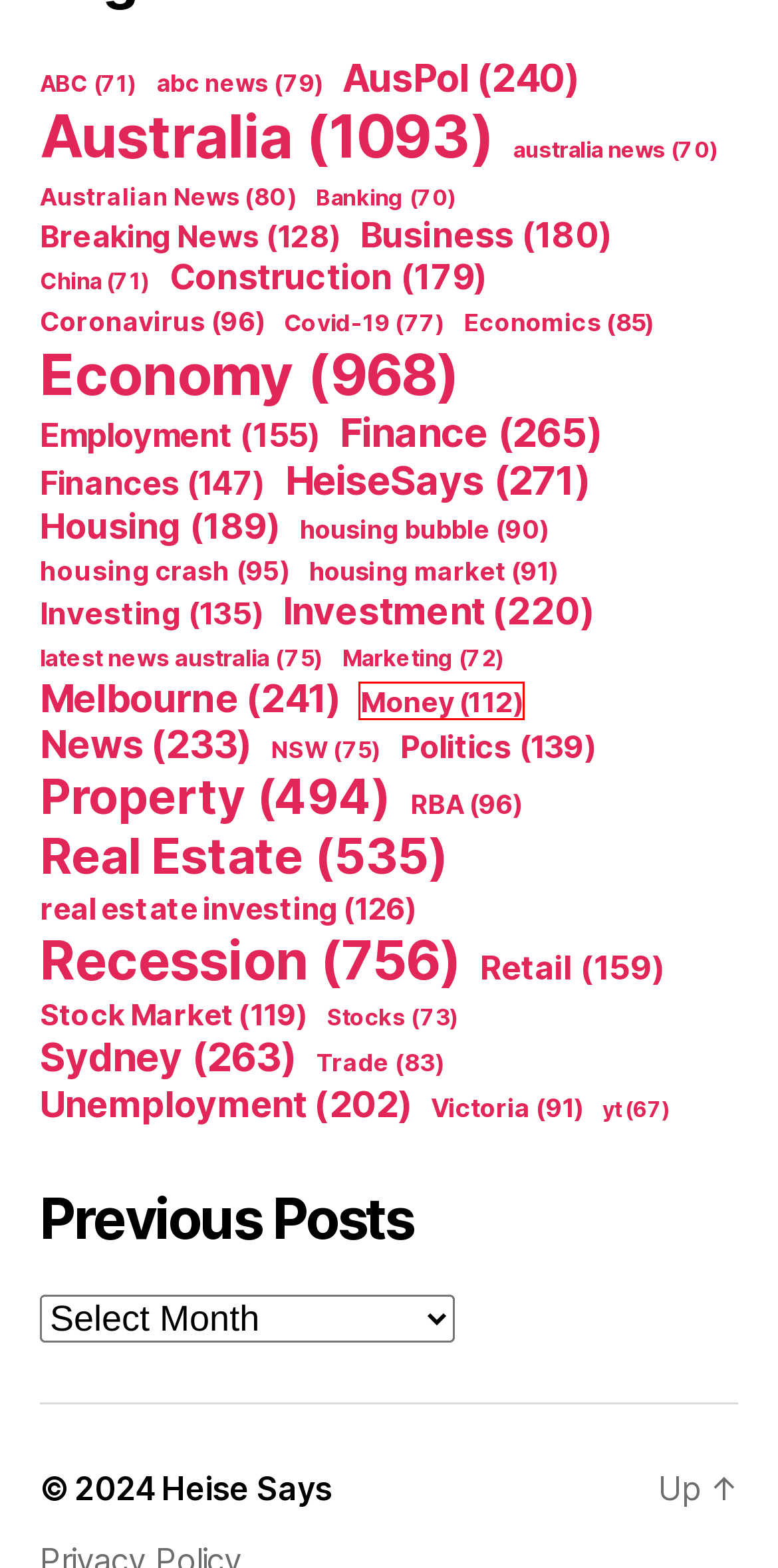With the provided webpage screenshot containing a red bounding box around a UI element, determine which description best matches the new webpage that appears after clicking the selected element. The choices are:
A. Money – Heise Says
B. australia news – Heise Says
C. China – Heise Says
D. Investment – Heise Says
E. Breaking News – Heise Says
F. Construction – Heise Says
G. AusPol – Heise Says
H. Australian News – Heise Says

A